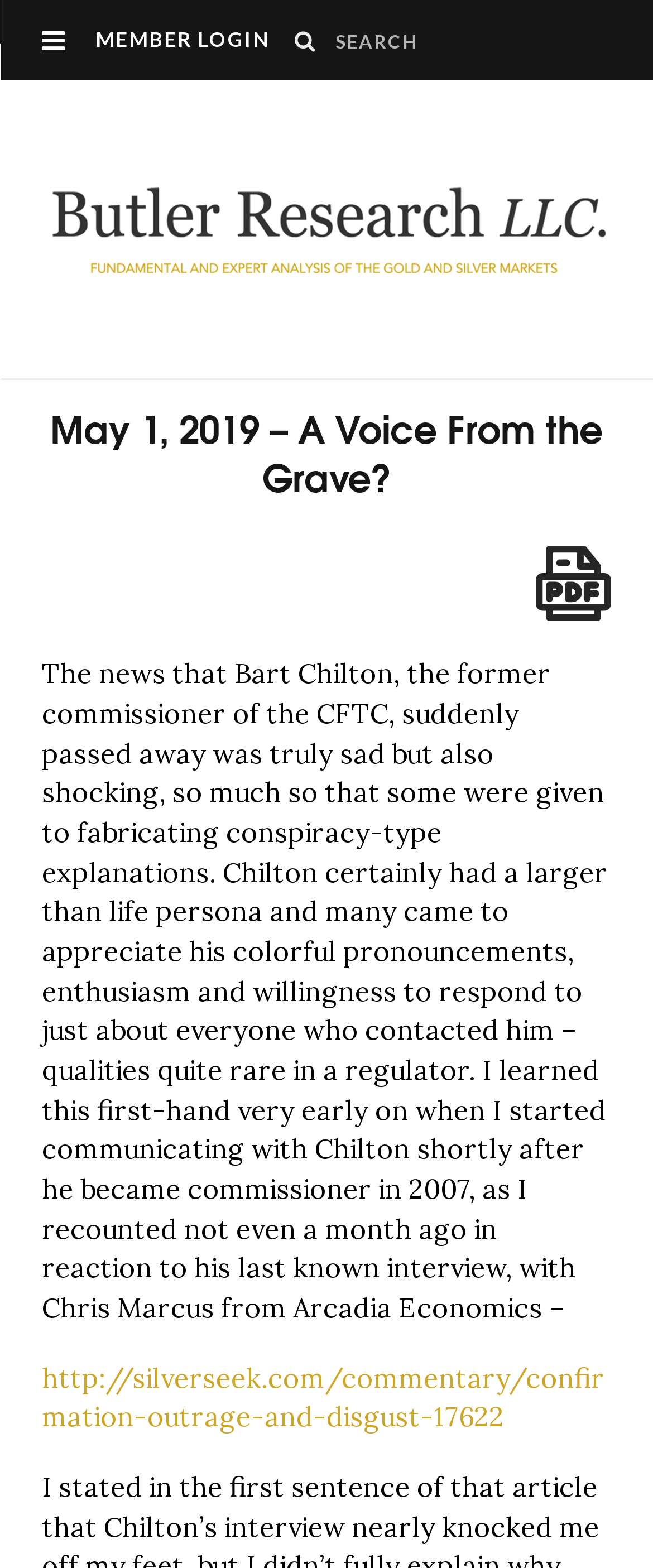What is the text on the top-left corner of the webpage?
Give a single word or phrase as your answer by examining the image.

Butler Research